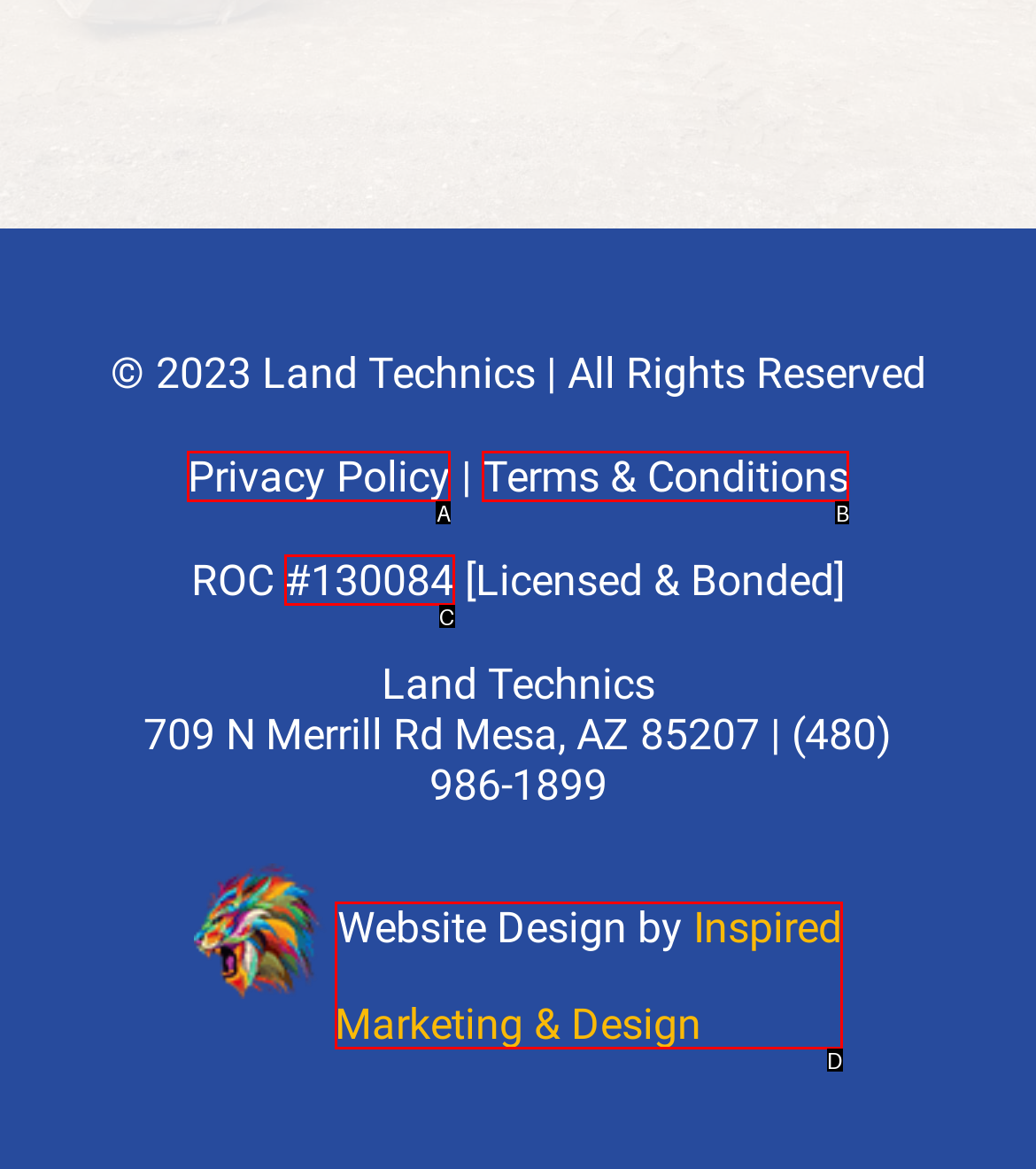Identify the HTML element that corresponds to the description: Inspired Marketing & Design Provide the letter of the correct option directly.

D